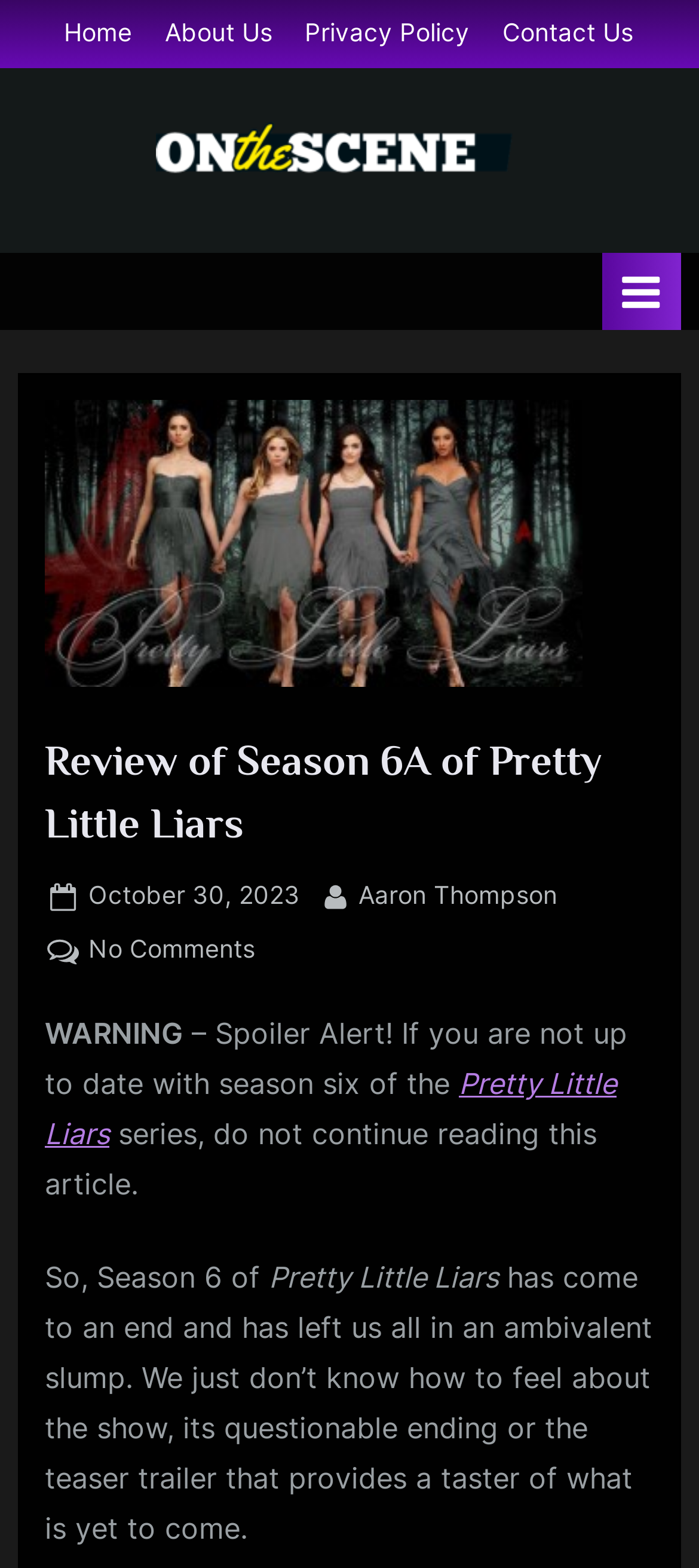Show the bounding box coordinates for the HTML element as described: "Home".

[0.092, 0.012, 0.189, 0.032]